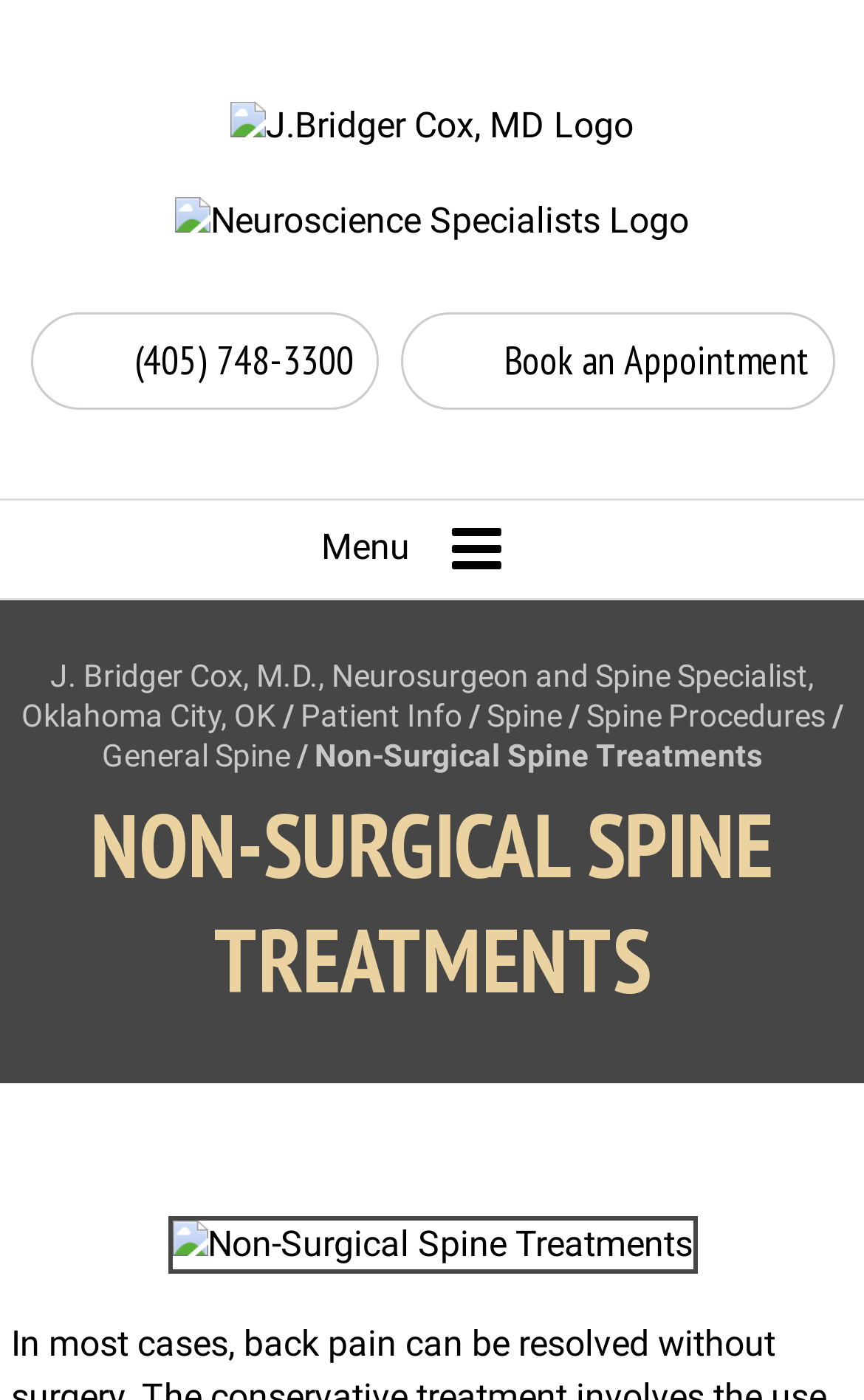What is the name of the neurosurgeon and spine specialist?
Could you answer the question with a detailed and thorough explanation?

I found the name by looking at the link with the text 'J. Bridger Cox, M.D., Neurosurgeon and Spine Specialist, Oklahoma City, OK' which is a link element that contains the name of the neurosurgeon and spine specialist.